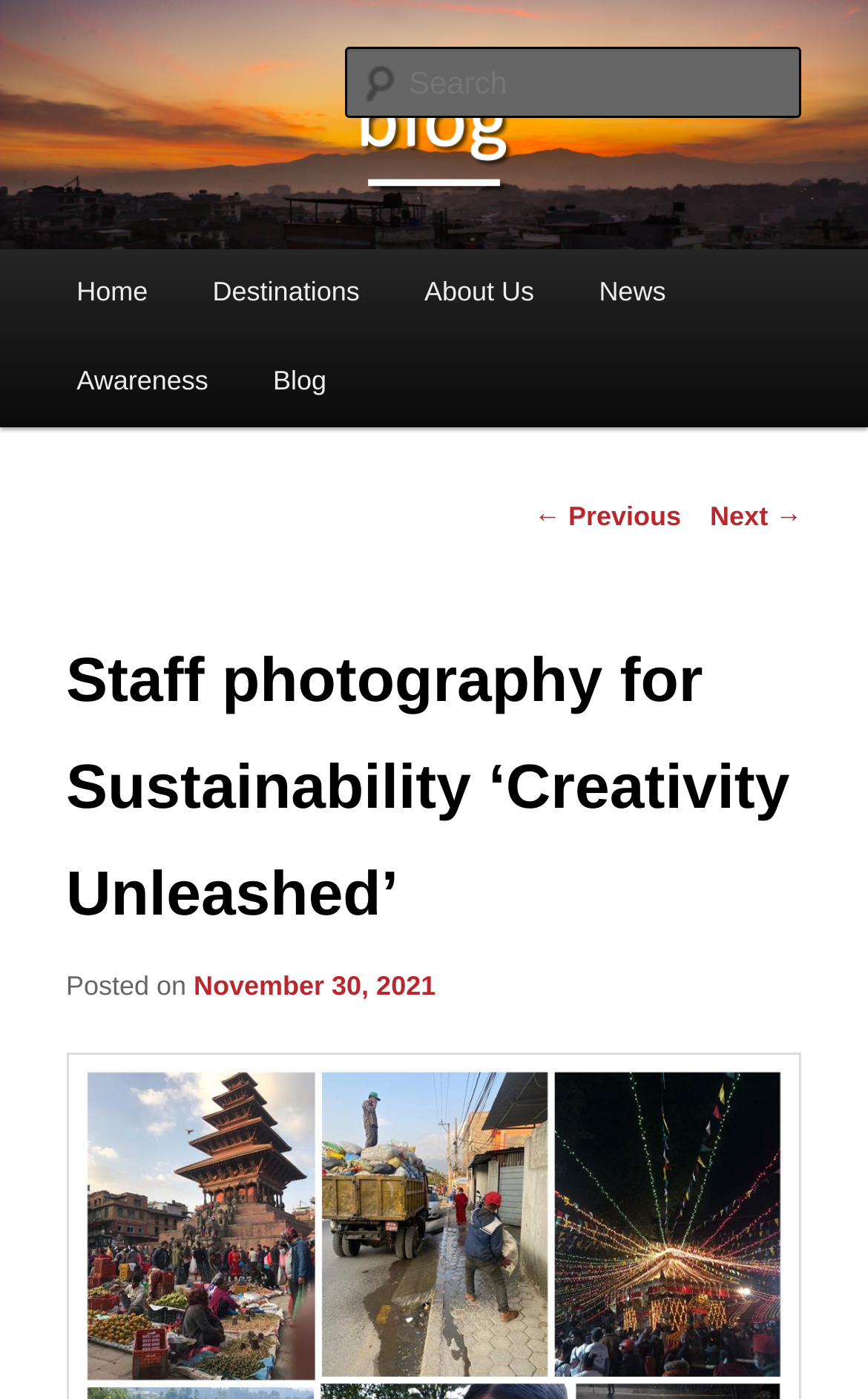Please identify the bounding box coordinates of the element I need to click to follow this instruction: "go to home".

[0.051, 0.179, 0.208, 0.242]